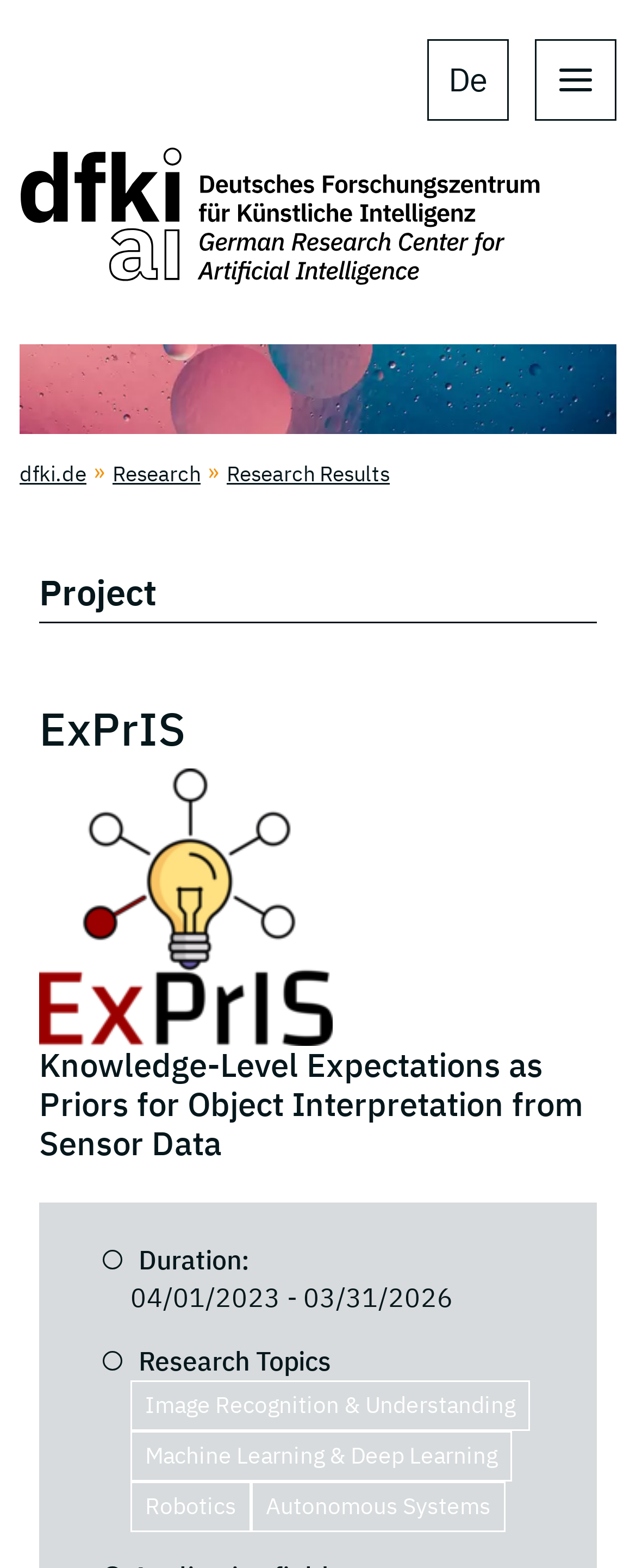Please determine the bounding box coordinates of the area that needs to be clicked to complete this task: 'visit the DFKI website'. The coordinates must be four float numbers between 0 and 1, formatted as [left, top, right, bottom].

[0.031, 0.094, 0.969, 0.186]